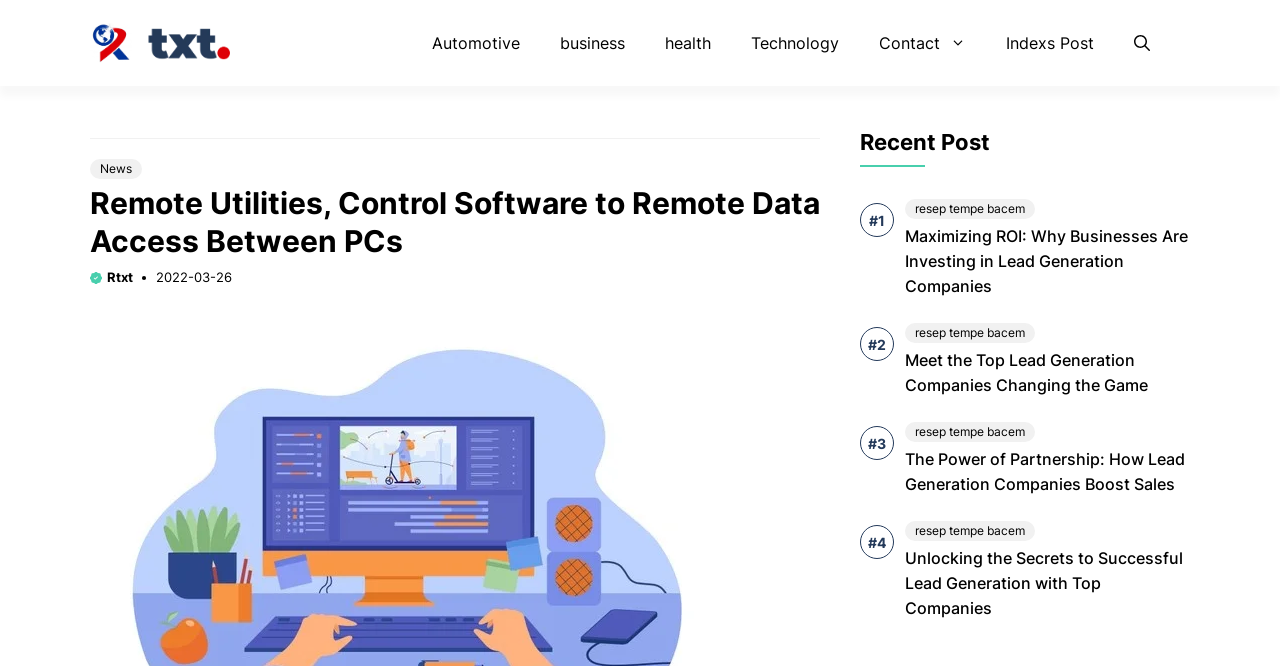Please locate the bounding box coordinates of the element's region that needs to be clicked to follow the instruction: "View the news". The bounding box coordinates should be provided as four float numbers between 0 and 1, i.e., [left, top, right, bottom].

[0.074, 0.239, 0.107, 0.269]